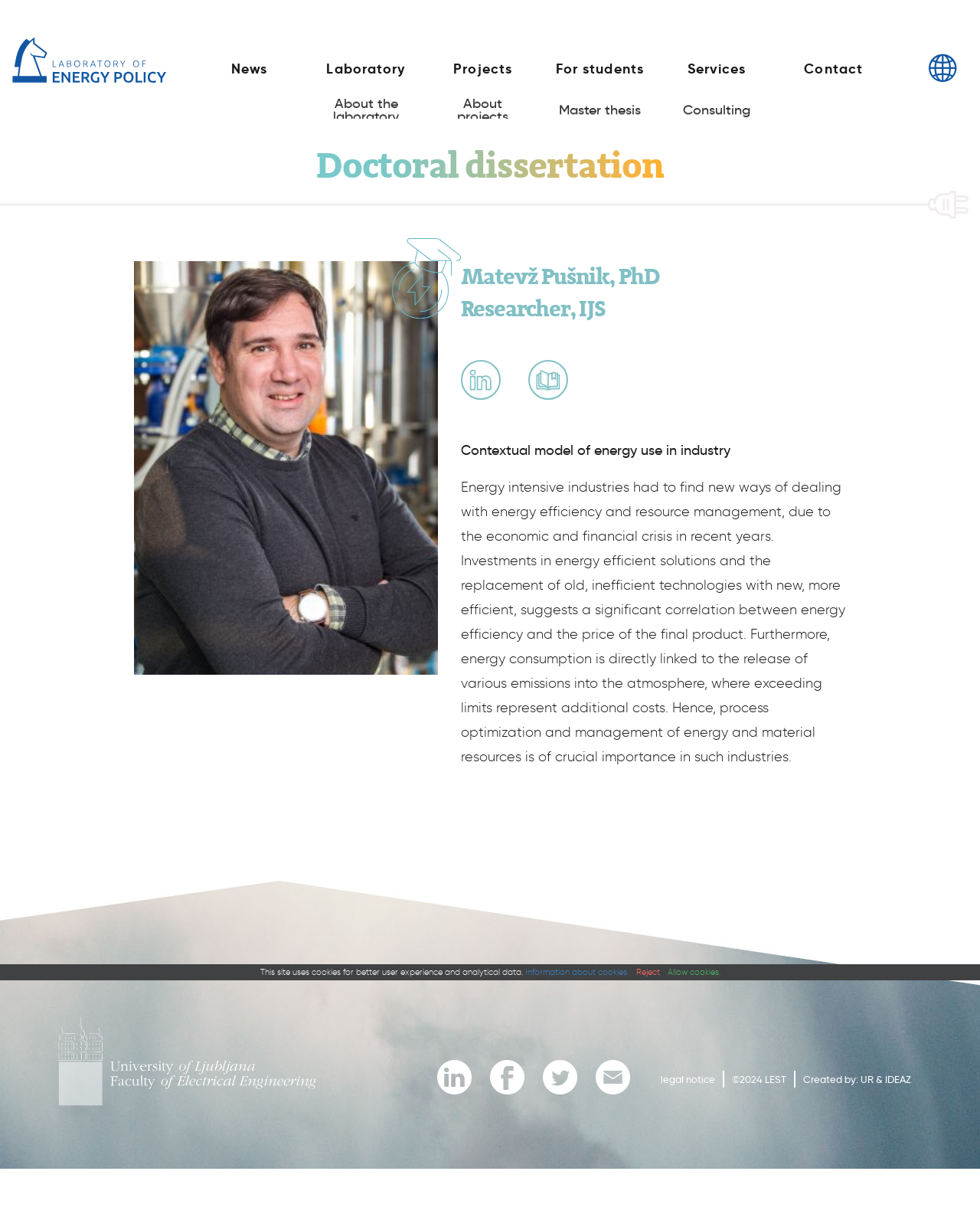Find and indicate the bounding box coordinates of the region you should select to follow the given instruction: "Close the alert".

None